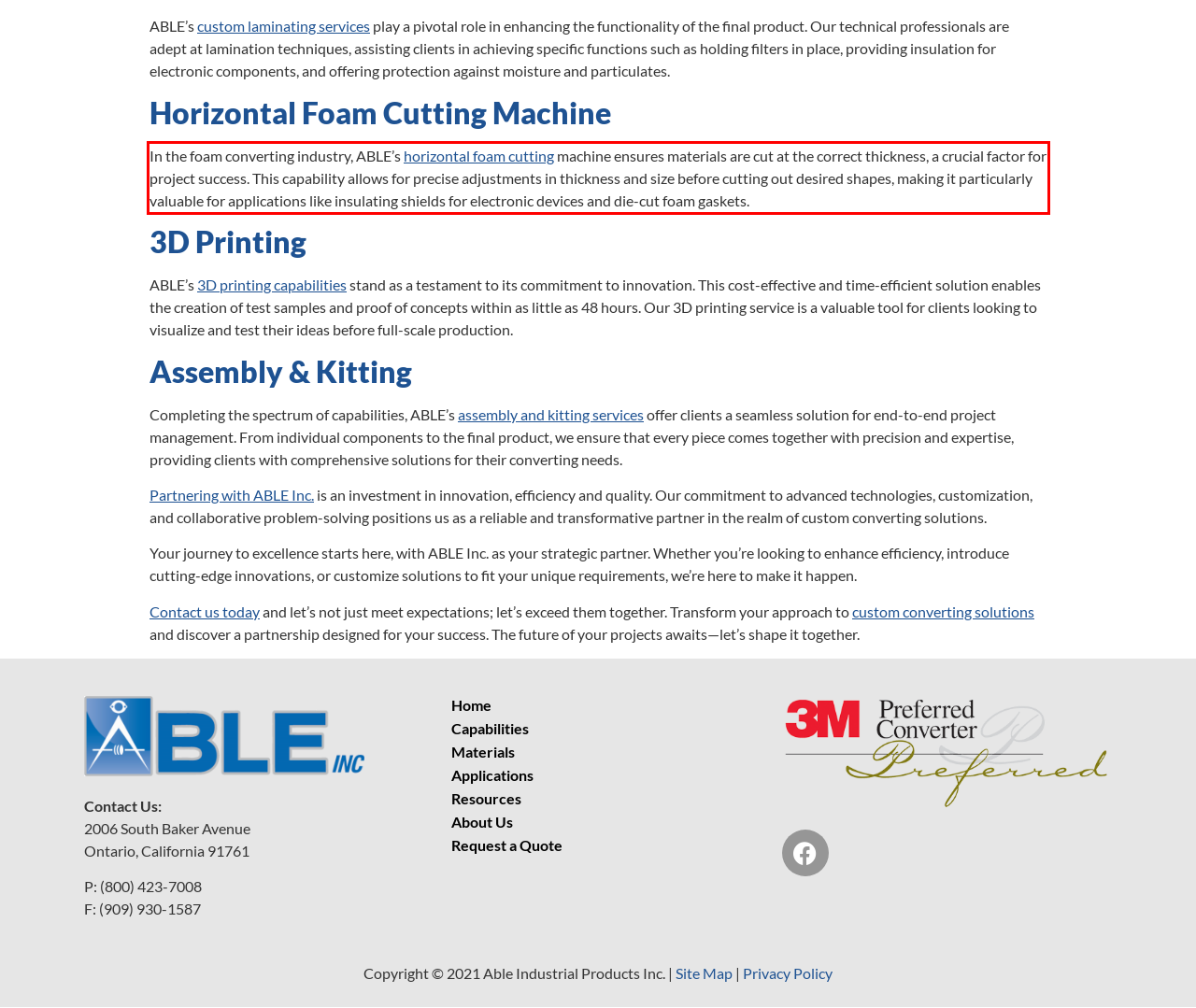In the given screenshot, locate the red bounding box and extract the text content from within it.

In the foam converting industry, ABLE’s horizontal foam cutting machine ensures materials are cut at the correct thickness, a crucial factor for project success. This capability allows for precise adjustments in thickness and size before cutting out desired shapes, making it particularly valuable for applications like insulating shields for electronic devices and die-cut foam gaskets.